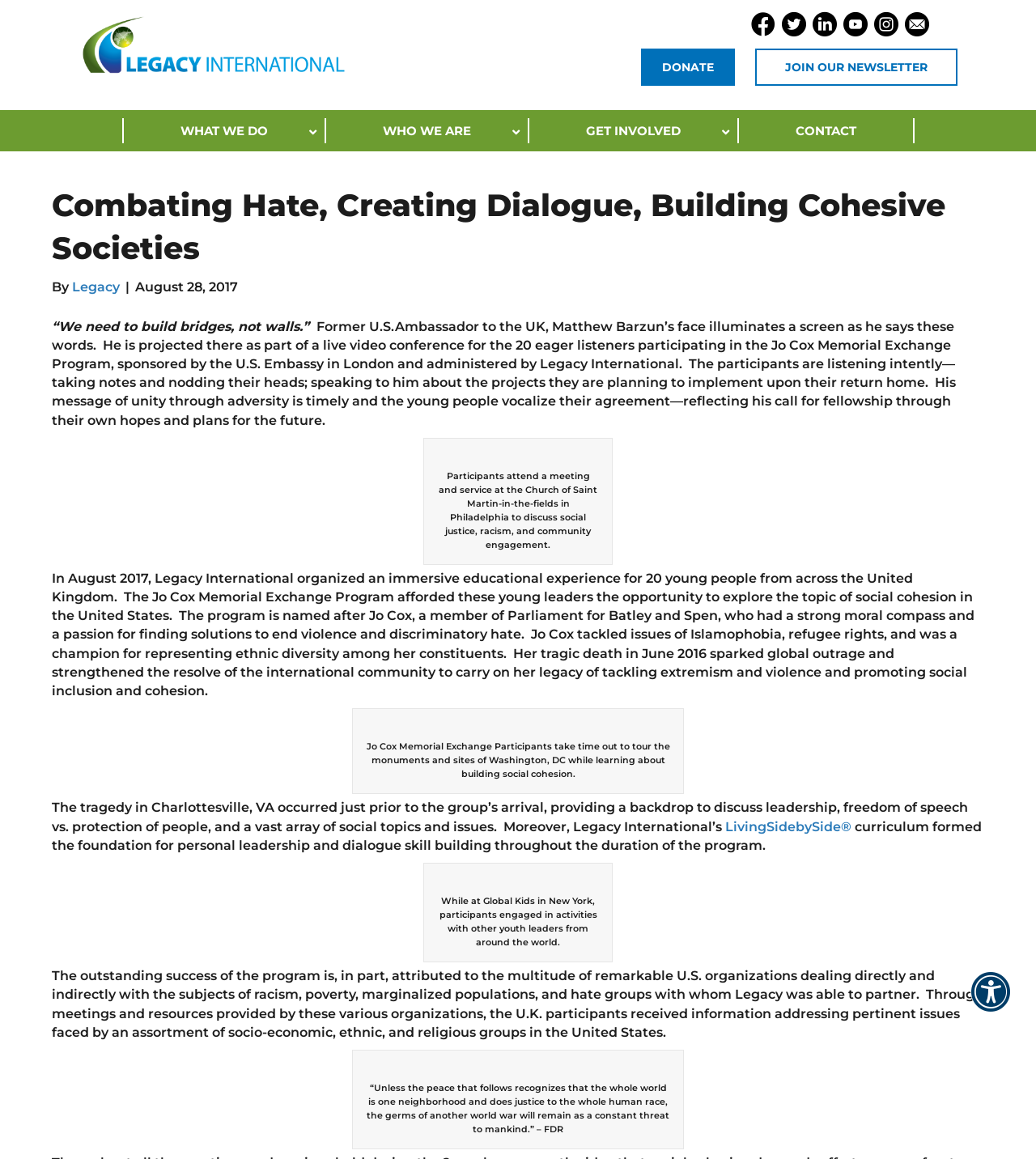Summarize the webpage in an elaborate manner.

The webpage is about Legacy International, an organization focused on combating hate and building cohesive societies. At the top left, there is a green and blue Legacy International logo, accompanied by a link with the same name. On the top right, there are three links: "DONATE", "JOIN OUR NEWSLETTER", and "Skip Navigation". Below these links, there is a main navigation menu with four links: "WHAT WE DO", "WHO WE ARE", "GET INVOLVED", and "CONTACT".

The main content of the webpage is divided into several sections. The first section has a heading "Combating Hate, Creating Dialogue, Building Cohesive Societies" and a subheading "By Legacy International, August 28, 2017". Below this, there is a quote "“We need to build bridges, not walls.”" from former U.S. Ambassador to the UK, Matthew Barzun, followed by a descriptive text about a live video conference for the Jo Cox Memorial Exchange Program.

The next section describes the program, which was organized by Legacy International for 20 young people from the UK to explore social cohesion in the United States. There are several paragraphs of text, accompanied by images, describing the program's activities, such as meetings and service at the Church of Saint Martin-in-the-fields in Philadelphia, touring monuments and sites in Washington, DC, and engaging in activities with other youth leaders from around the world.

Throughout the webpage, there are several static text blocks and links, including a link to "LivingSidebySide®", a curriculum formed by Legacy International. The webpage also features several quotes, including one from FDR, "“Unless the peace that follows recognizes that the whole world is one neighborhood and does justice to the whole human race, the germs of another world war will remain as a constant threat to mankind.”". At the bottom right, there is a button to open or close the accessibility menu.